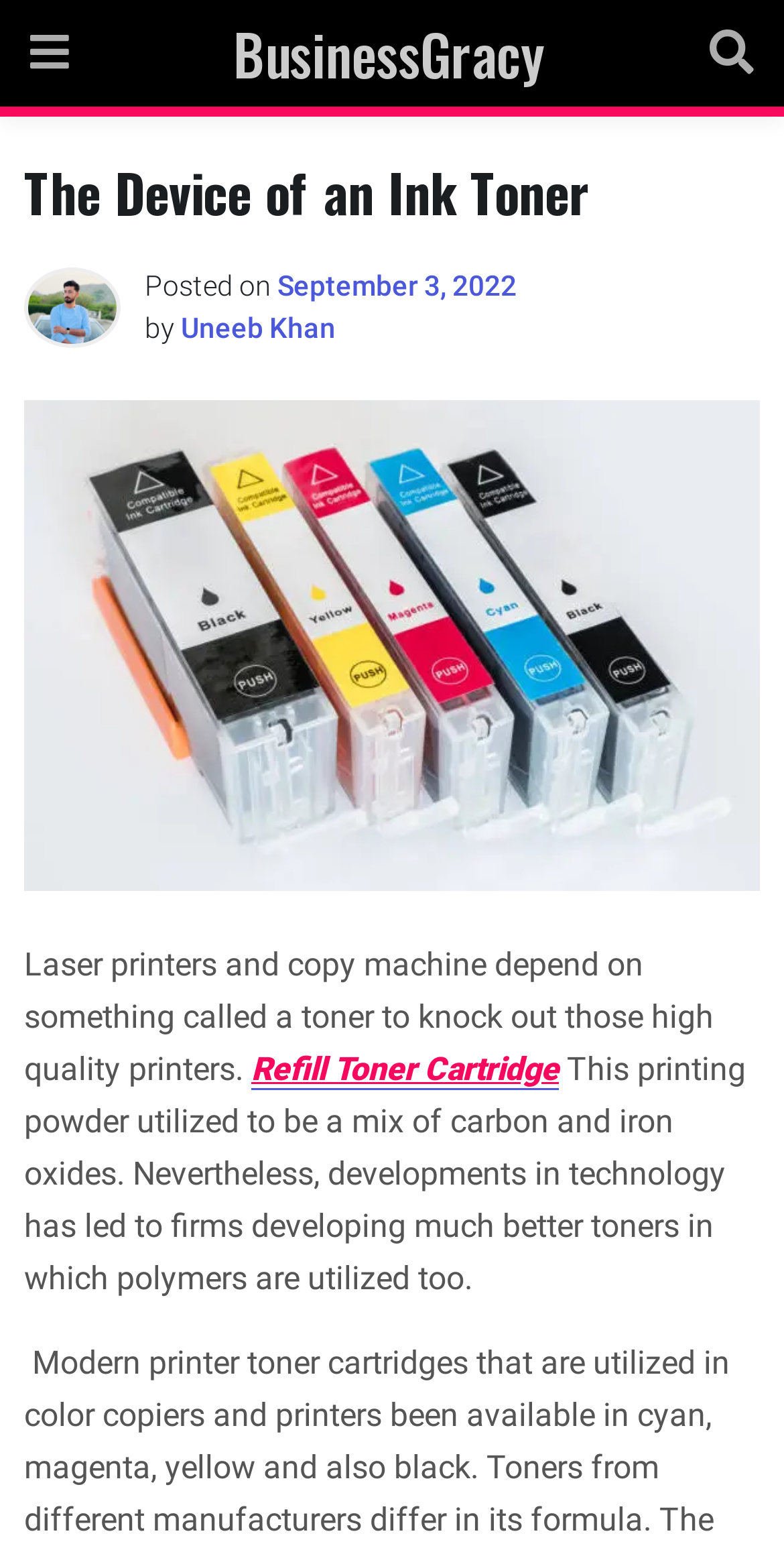Who is the author of the article?
Please give a detailed and elaborate answer to the question based on the image.

The webpage credits Uneeb Khan as the author of the article, as indicated by the link 'Uneeb Khan' next to the 'by' label.